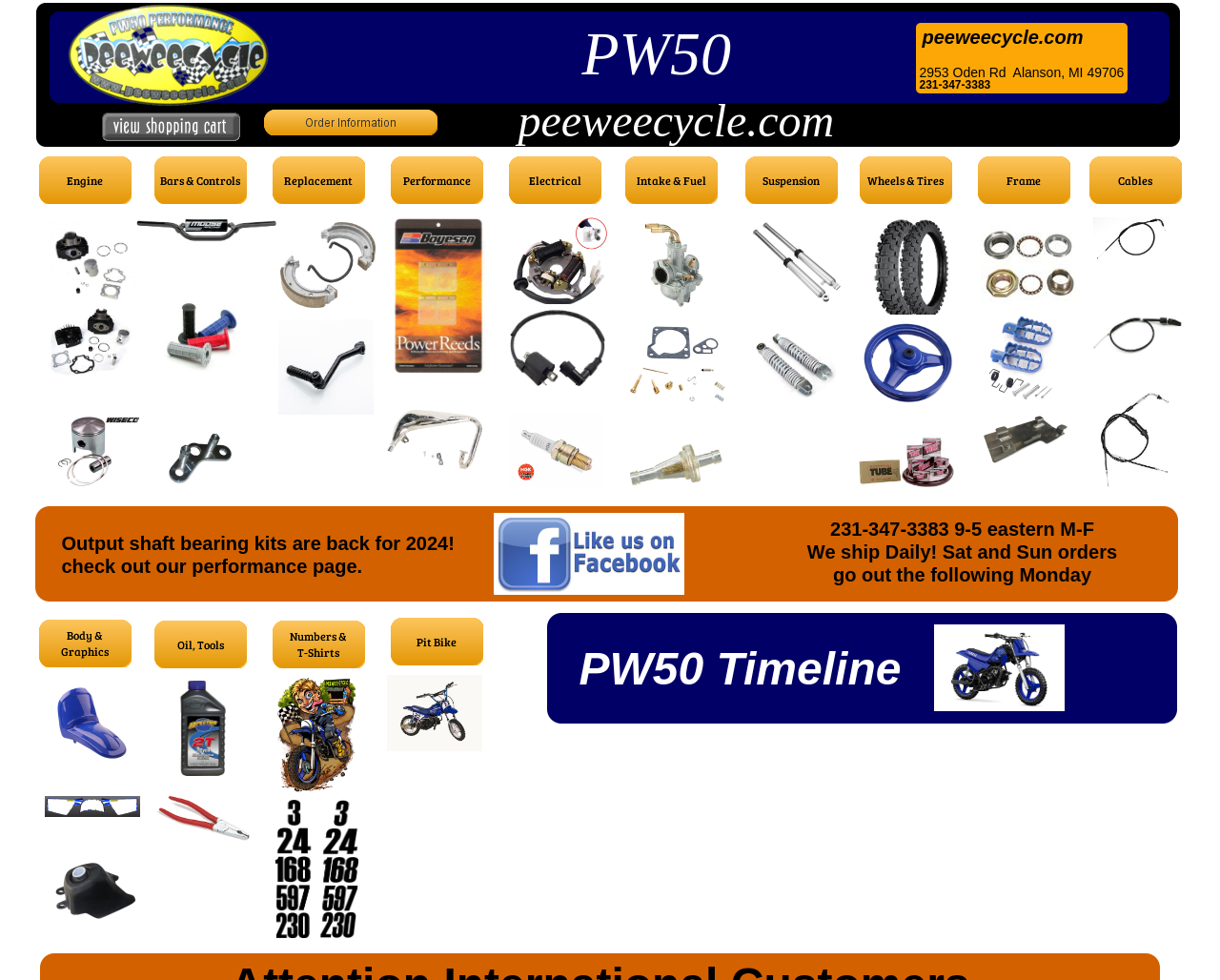Identify the bounding box coordinates for the UI element described by the following text: "name="ShoppingCart-1"". Provide the coordinates as four float numbers between 0 and 1, in the format [left, top, right, bottom].

[0.075, 0.115, 0.205, 0.144]